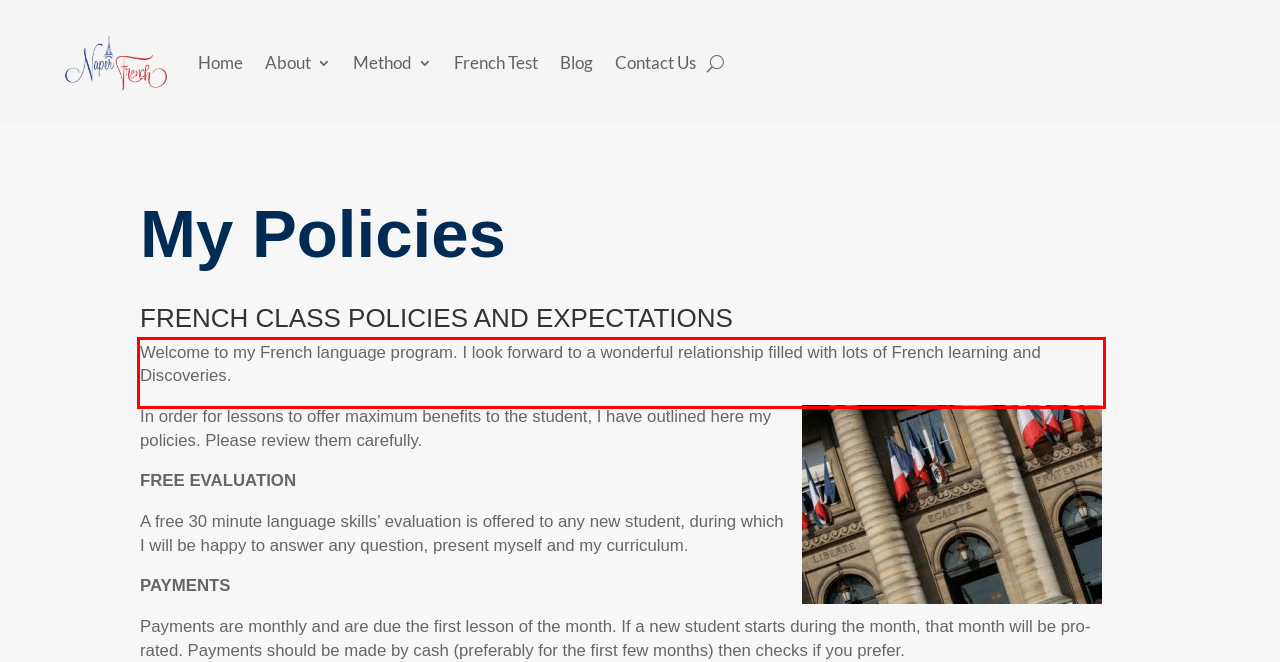Please extract the text content within the red bounding box on the webpage screenshot using OCR.

Welcome to my French language program. I look forward to a wonderful relationship filled with lots of French learning and Discoveries.